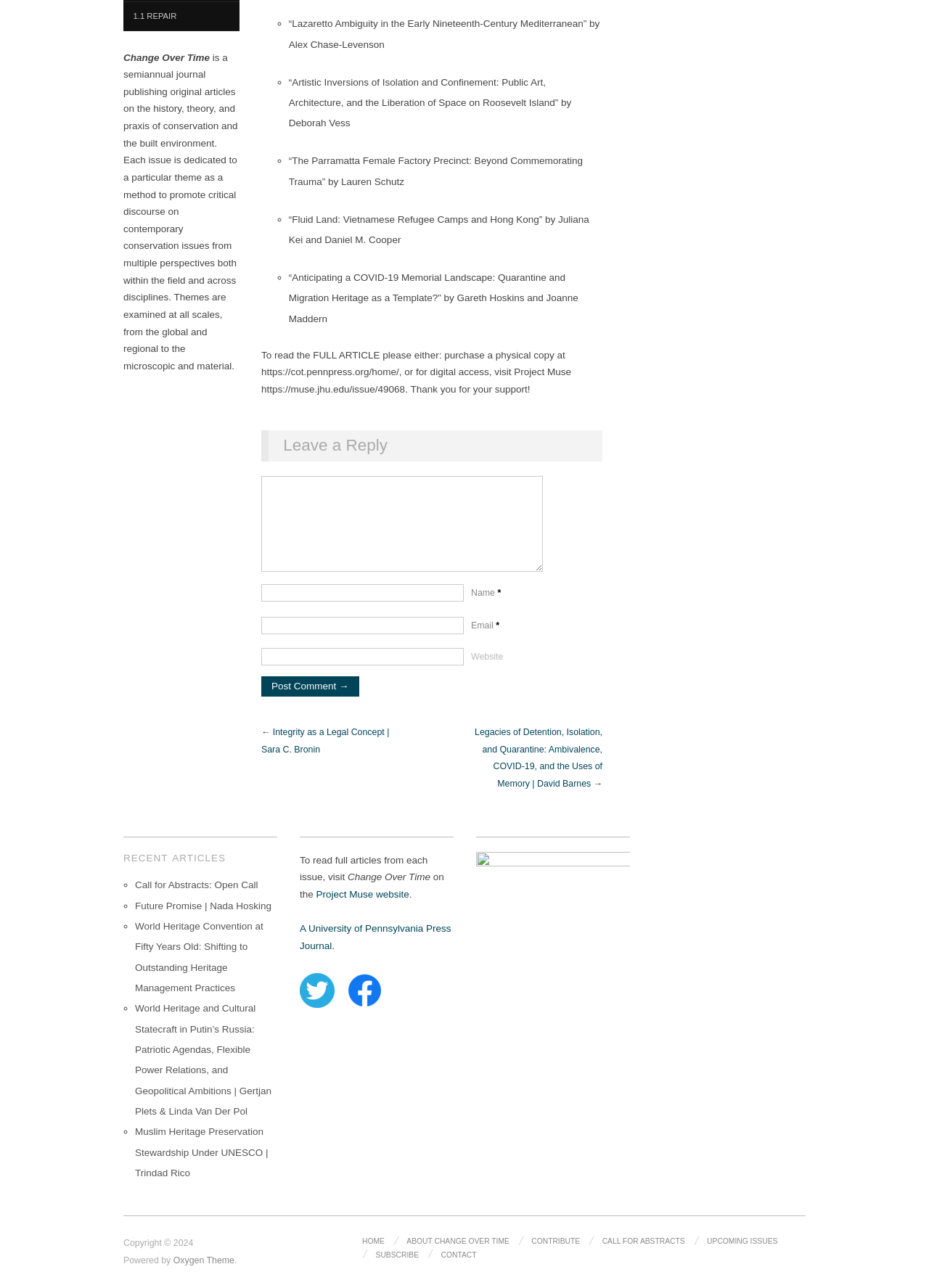Please locate the bounding box coordinates of the element that should be clicked to complete the given instruction: "Go to the home page by clicking on the 'HOME' link".

[0.39, 0.959, 0.414, 0.969]